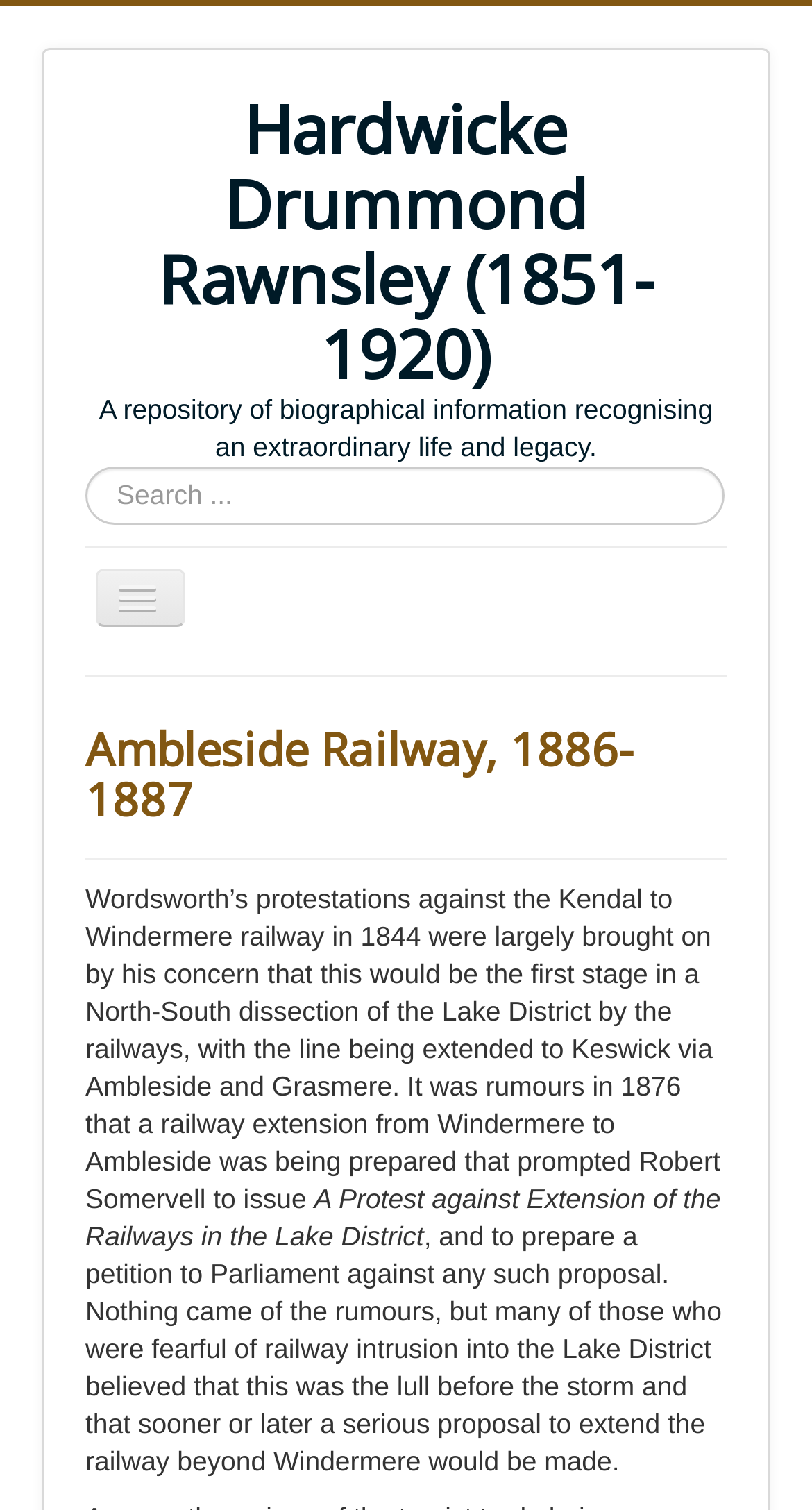What is the concern of Wordsworth mentioned in the article?
Examine the screenshot and reply with a single word or phrase.

North-South dissection of the Lake District